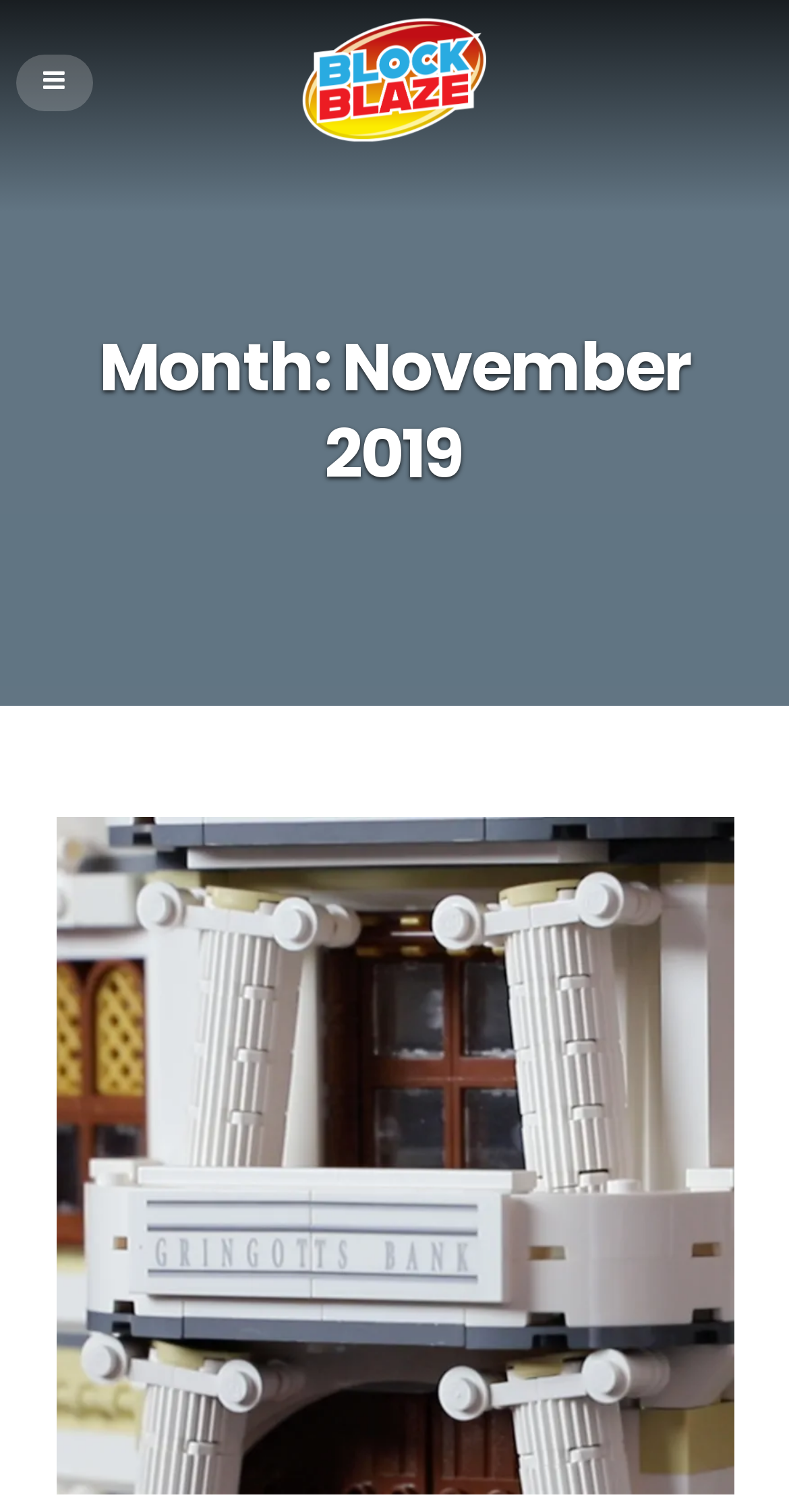Locate the primary headline on the webpage and provide its text.

Month: November 2019